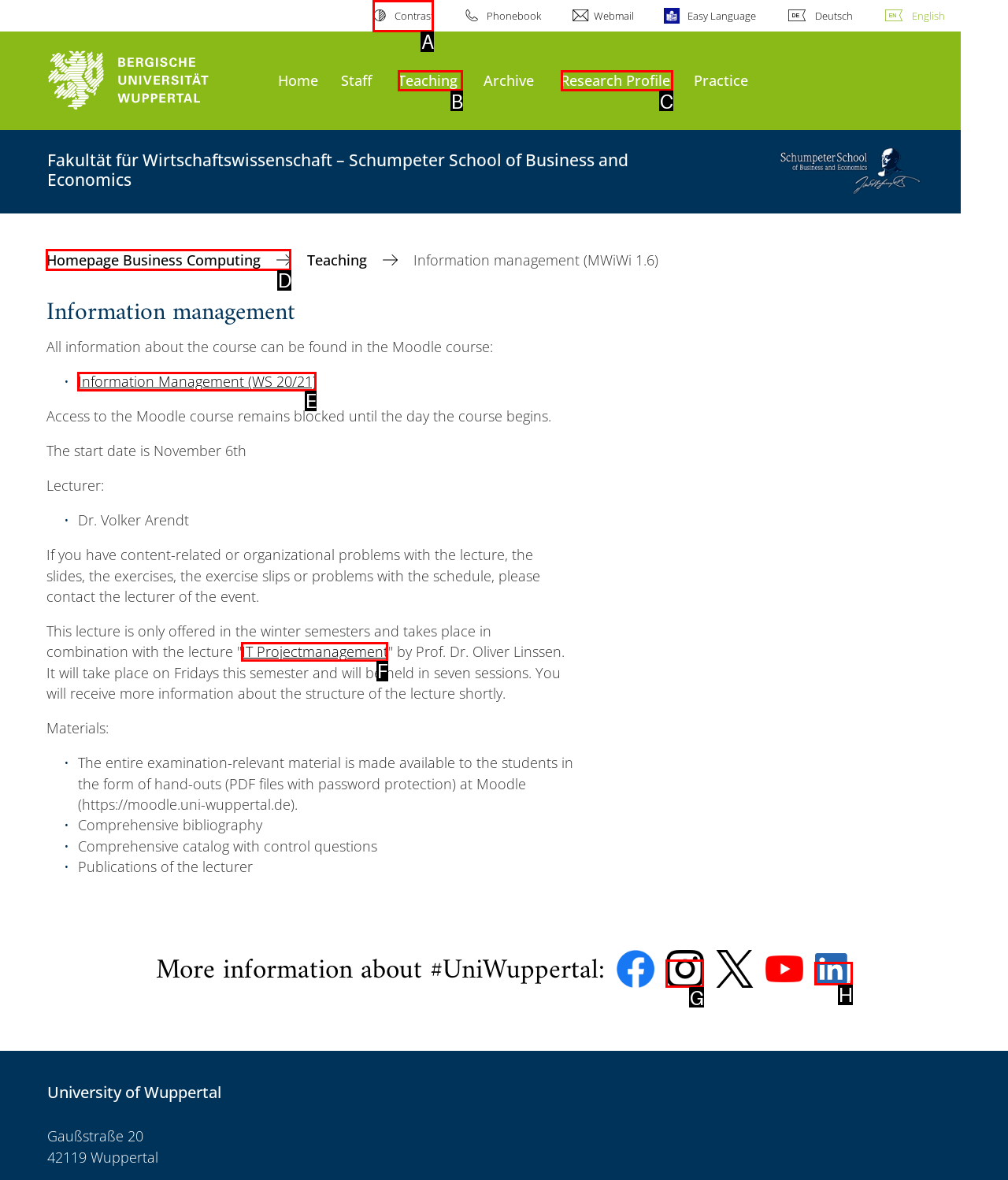Point out which HTML element you should click to fulfill the task: go to Homepage Business Computing.
Provide the option's letter from the given choices.

D